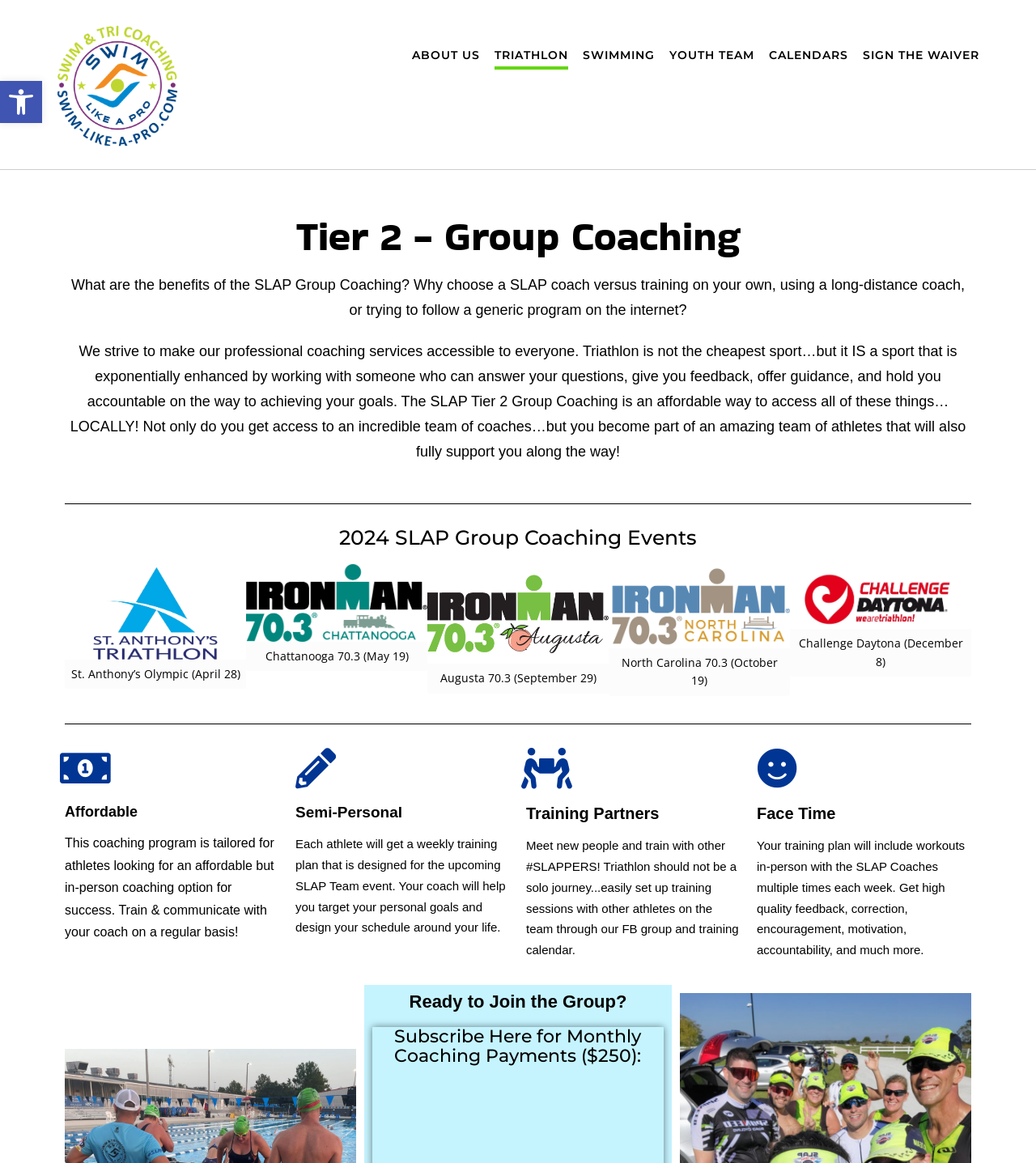Analyze the image and deliver a detailed answer to the question: What is the purpose of the SLAP Tier 2 Group Coaching?

According to the webpage, the SLAP Tier 2 Group Coaching is designed to make professional coaching services accessible to everyone, providing an affordable way to access coaching services locally. The webpage highlights the benefits of the program, including access to an incredible team of coaches and a supportive team of athletes.